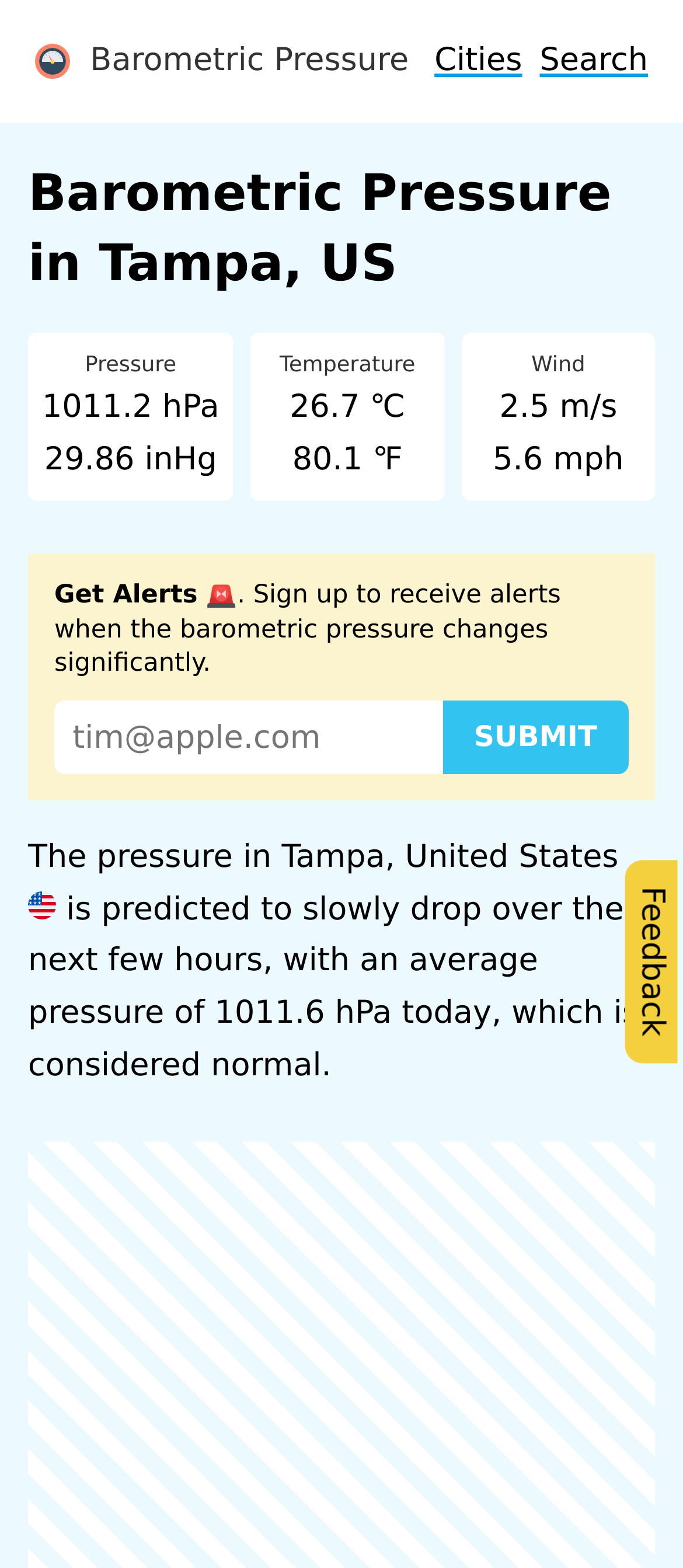Describe all the key features and sections of the webpage thoroughly.

The webpage is about the barometric pressure in Tampa, United States. At the top, there are three links: "Barometric Pressure", "Cities", and "Search", aligned horizontally. Below these links, there is a heading that reads "Barometric Pressure in Tampa, US". 

To the right of the heading, there are two lines of text displaying the current barometric pressure in hPa and inHg units. Below this, there are two sections, one for temperature and one for wind, each with two lines of text showing the current values in different units. 

On the left side, there is a section with a heading "Get Alerts" and a brief description. Below this, there is a textbox to enter an email address and a "SUBMIT" button to receive alerts when the barometric pressure changes significantly.

At the bottom of the page, there is a paragraph of text describing the predicted barometric pressure in Tampa over the next few hours, accompanied by a small image of the United States flag. Finally, there is a "Feedback" link at the bottom right corner of the page.